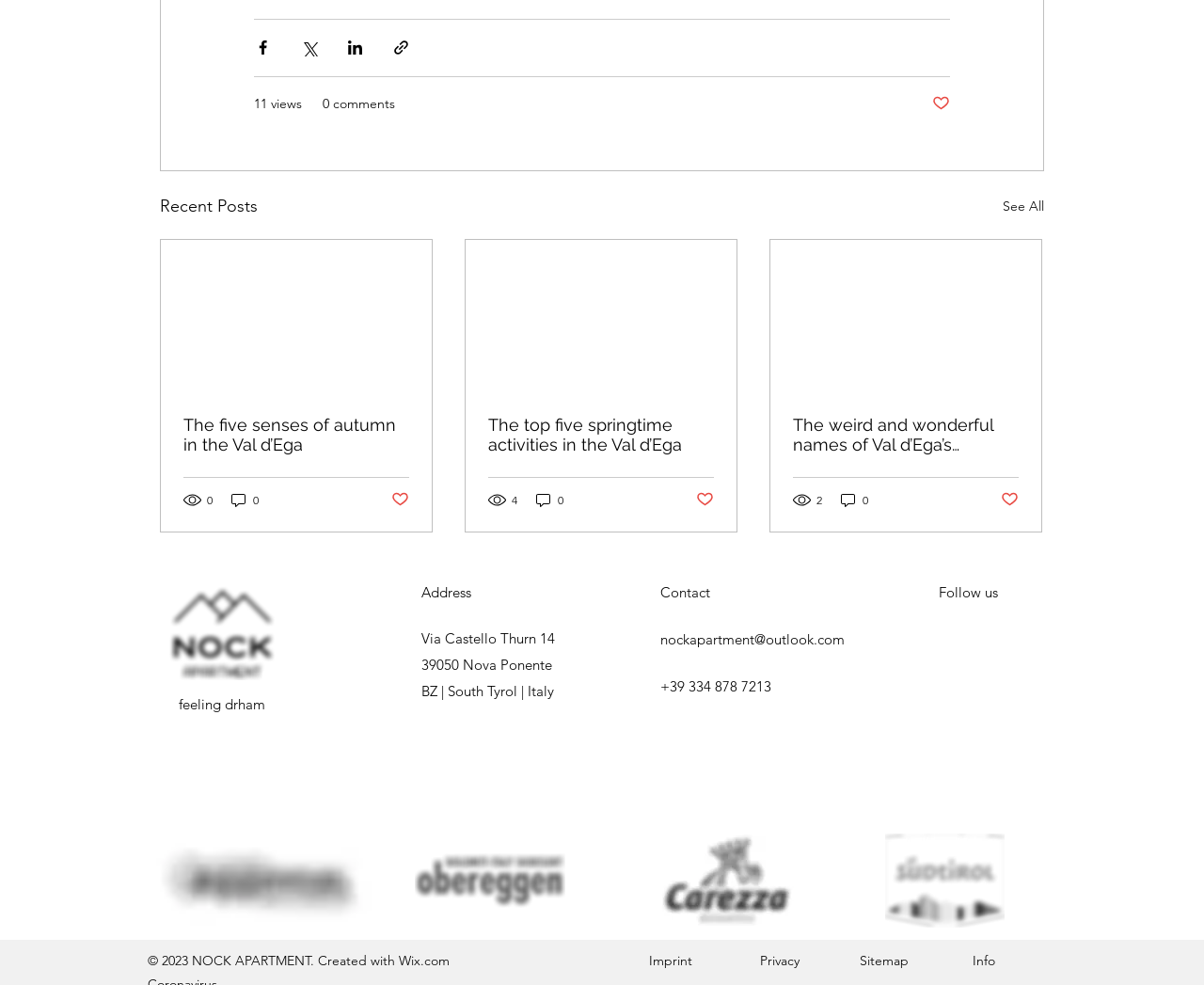Determine the bounding box coordinates of the clickable element to achieve the following action: 'Contact us via email'. Provide the coordinates as four float values between 0 and 1, formatted as [left, top, right, bottom].

[0.548, 0.64, 0.702, 0.658]